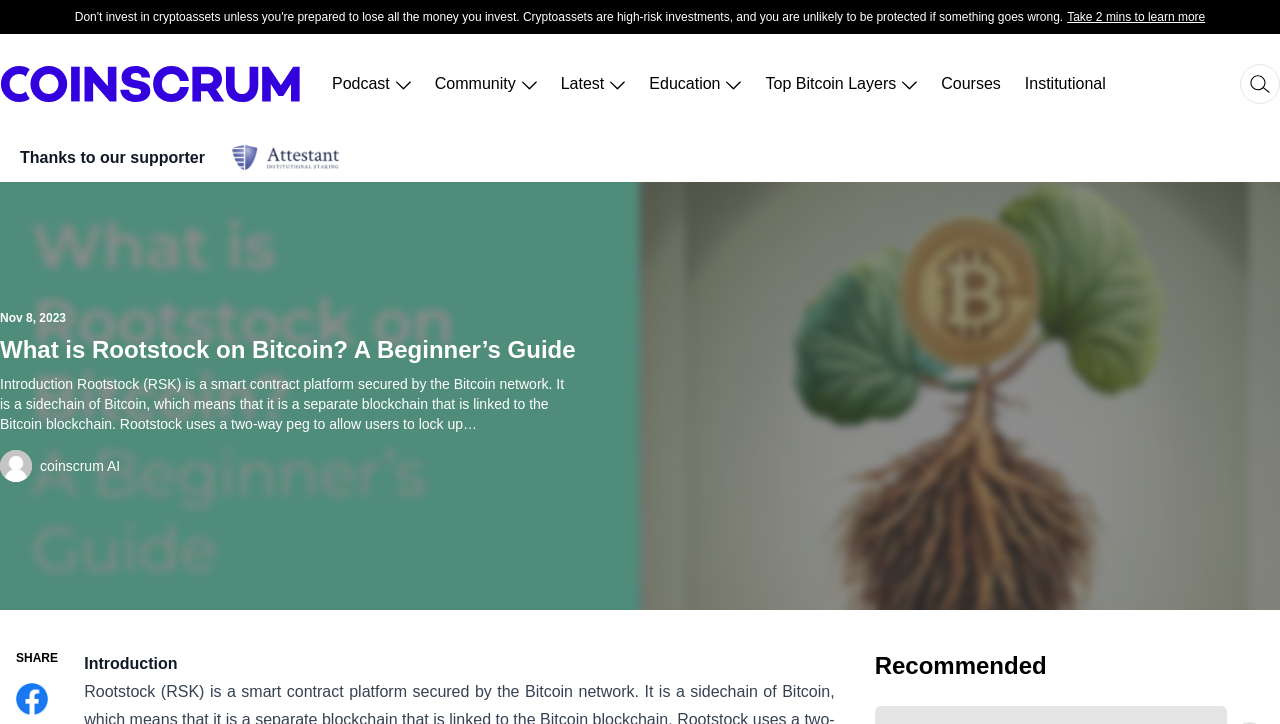Please determine the bounding box coordinates of the area that needs to be clicked to complete this task: 'Share to Facebook'. The coordinates must be four float numbers between 0 and 1, formatted as [left, top, right, bottom].

[0.012, 0.943, 0.038, 0.997]